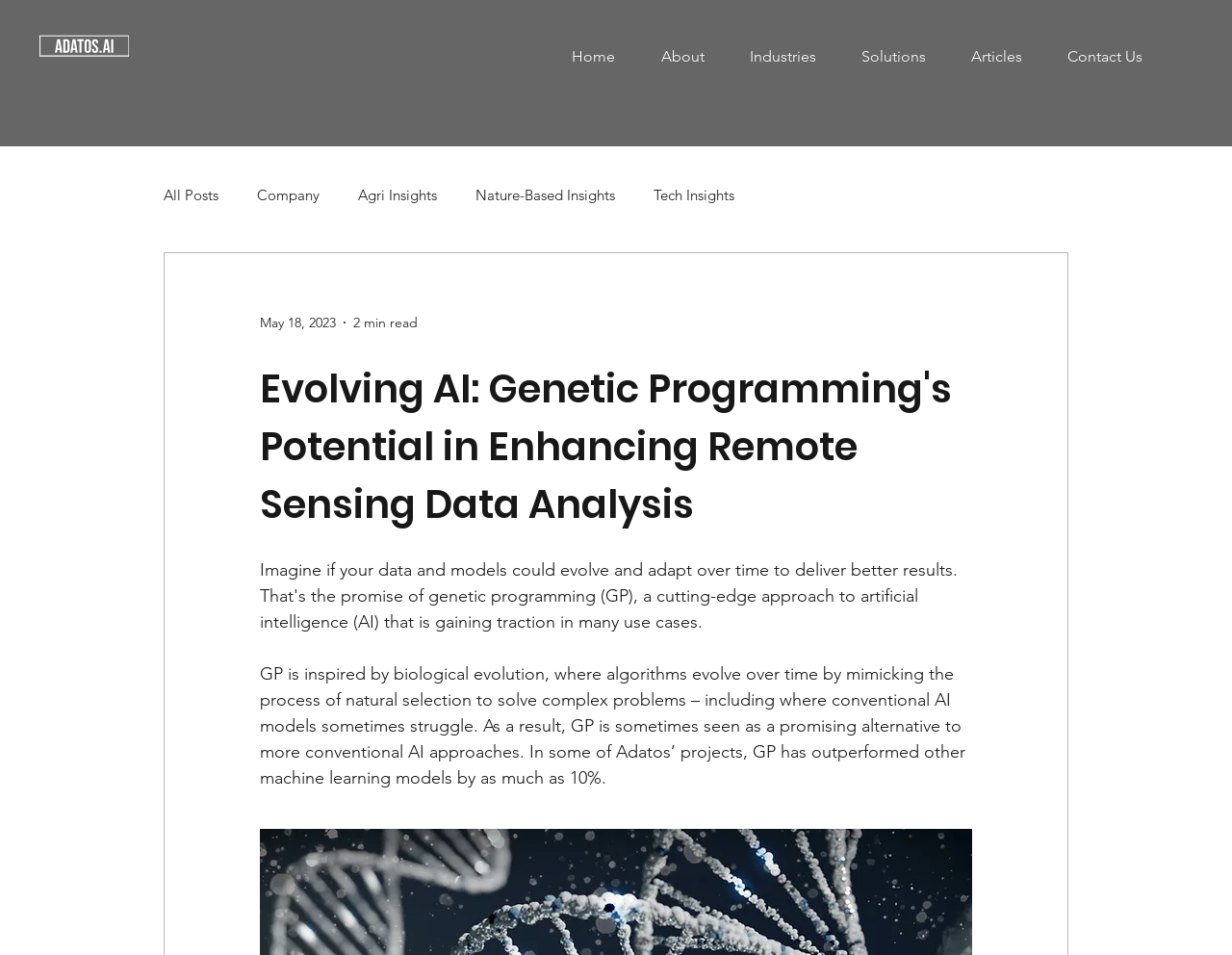Pinpoint the bounding box coordinates of the element to be clicked to execute the instruction: "contact us".

[0.849, 0.031, 0.945, 0.088]